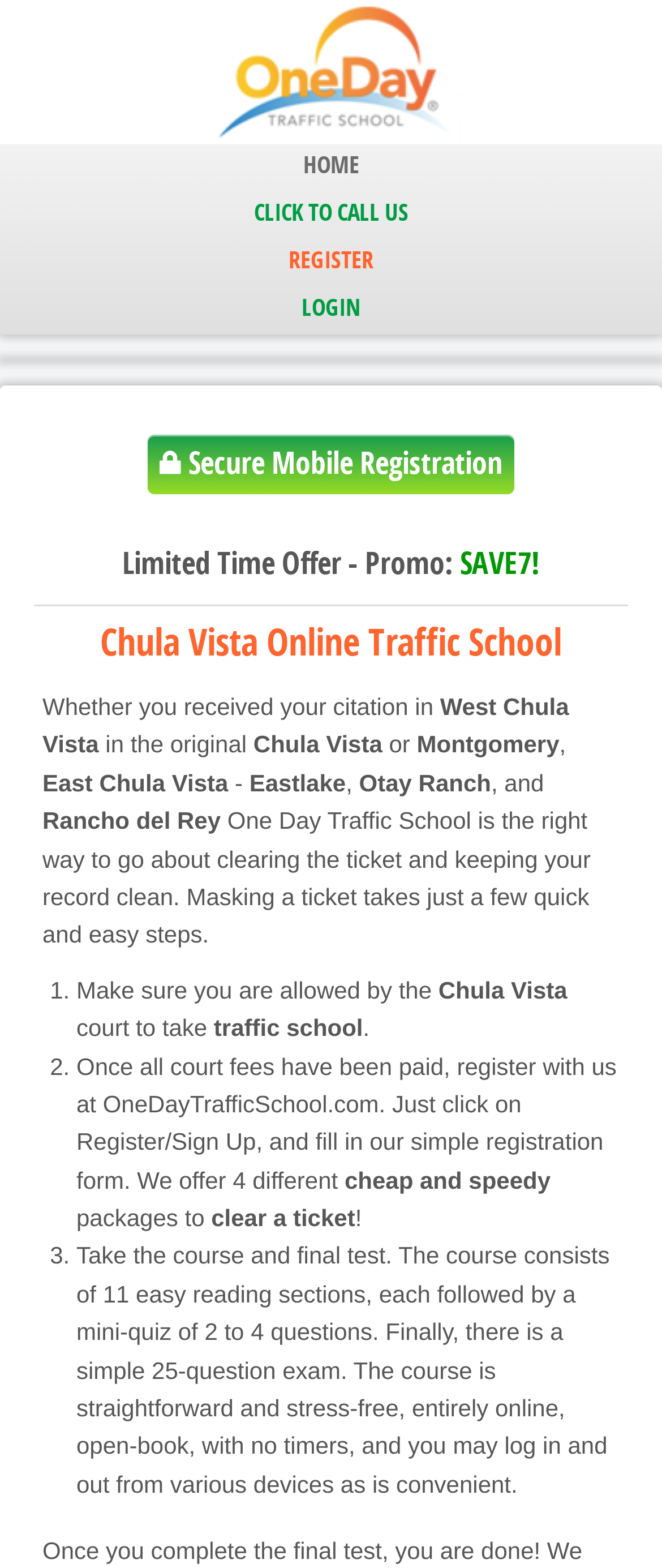Identify the bounding box for the described UI element. Provide the coordinates in (top-left x, top-left y, bottom-right x, bottom-right y) format with values ranging from 0 to 1: Secure Mobile Registration

[0.221, 0.276, 0.779, 0.316]